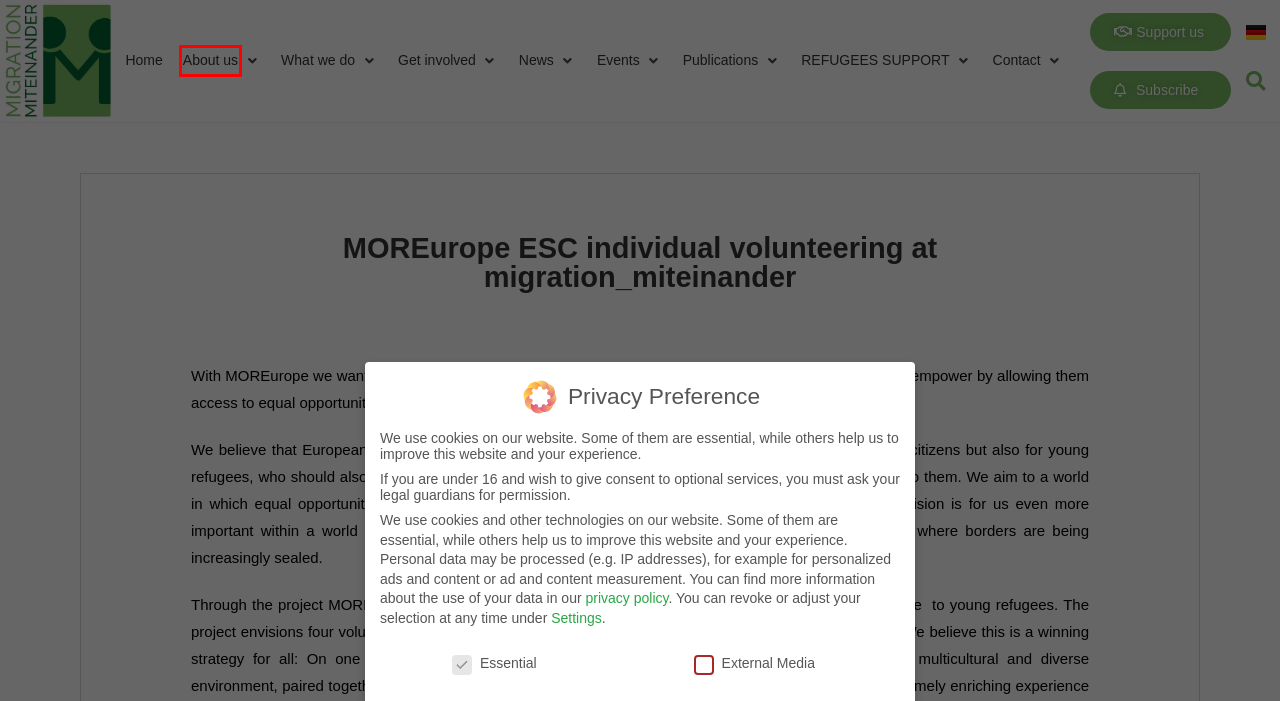Consider the screenshot of a webpage with a red bounding box around an element. Select the webpage description that best corresponds to the new page after clicking the element inside the red bounding box. Here are the candidates:
A. en-dataprotection -
B. Contact -
C. What we do -
D. About us -
E. Publications -
F. Subscribe EN -
G. en-supportus -
H. Welcome to migration_miteinander - We rethink migration

D